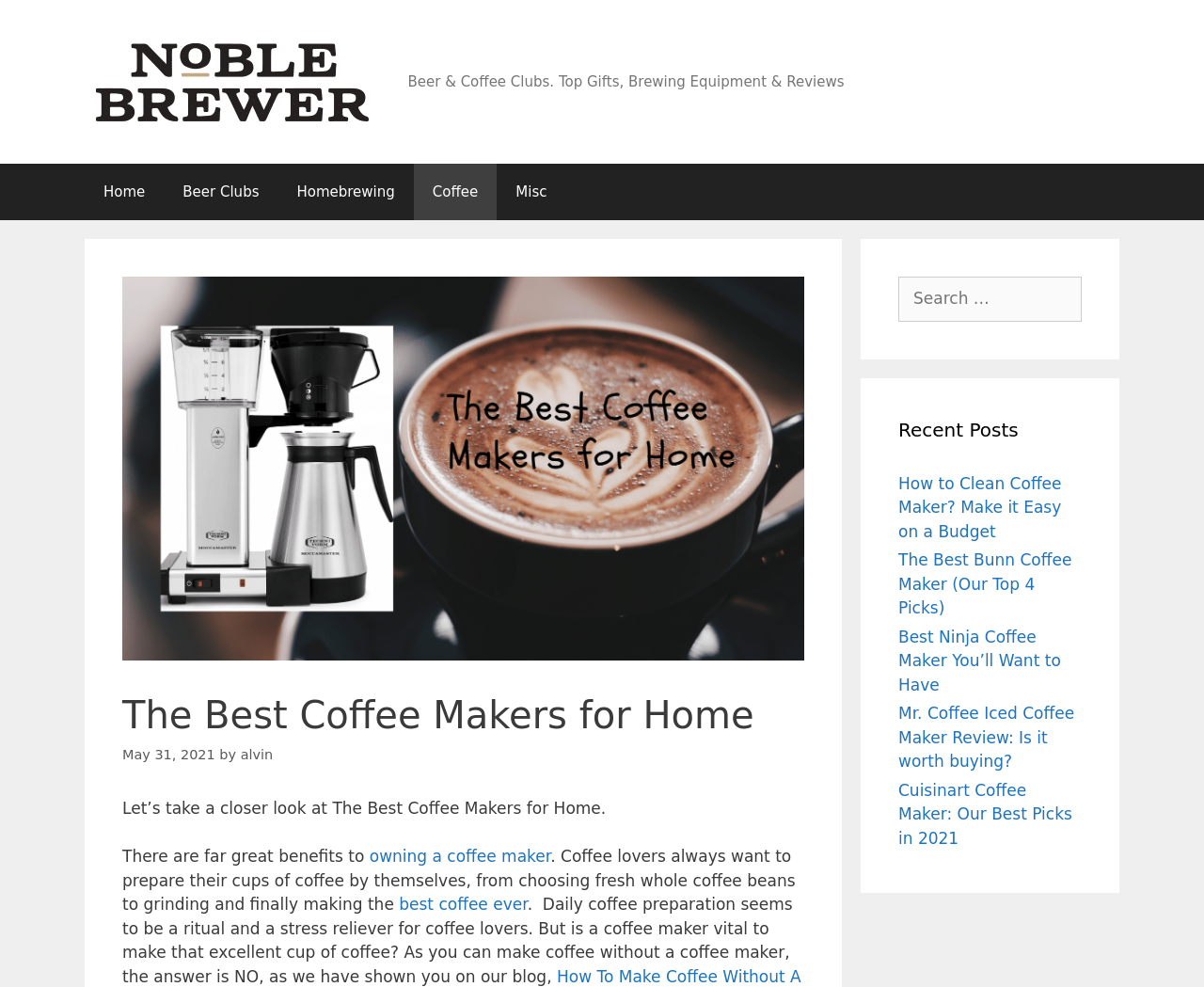Please identify the bounding box coordinates of the element's region that I should click in order to complete the following instruction: "Read the 'How to Clean Coffee Maker?' article". The bounding box coordinates consist of four float numbers between 0 and 1, i.e., [left, top, right, bottom].

[0.746, 0.48, 0.882, 0.548]